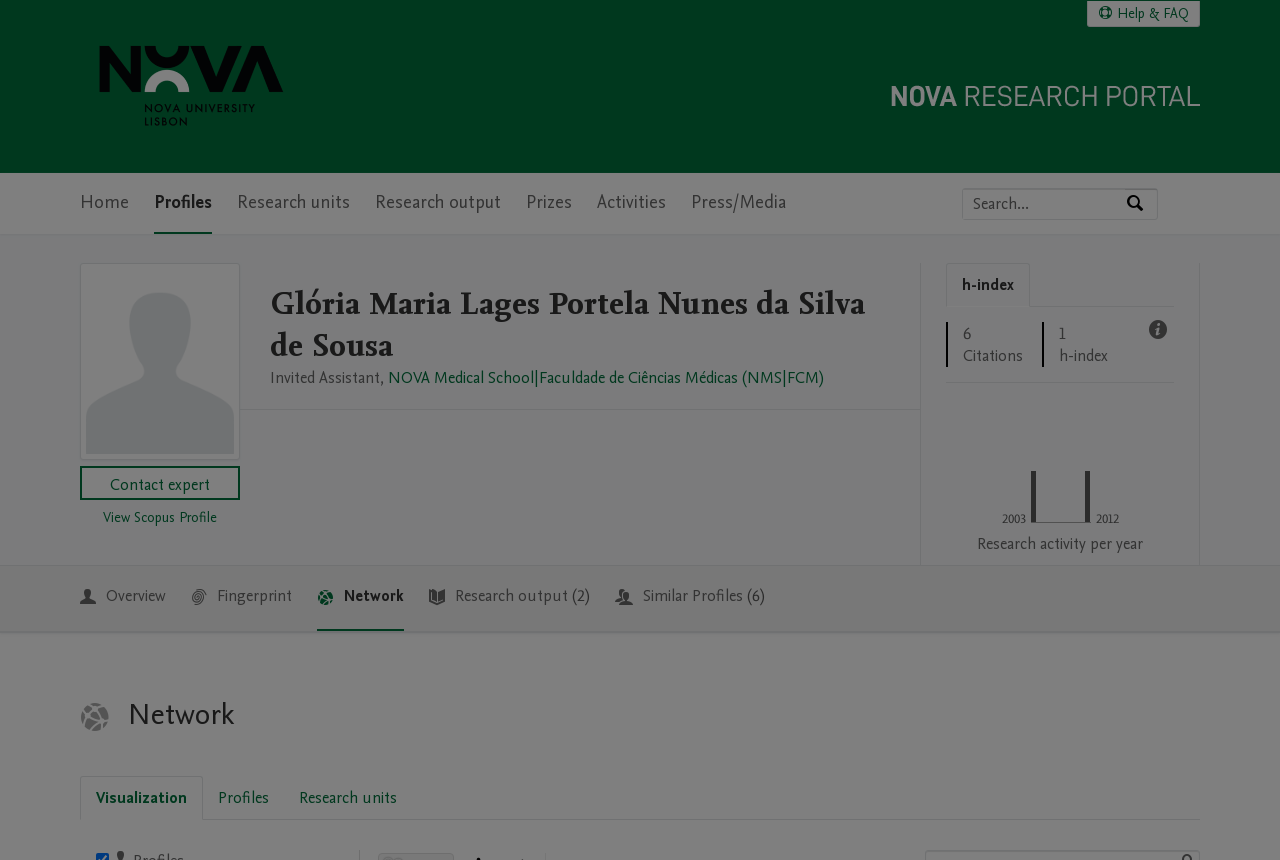What are the navigation options in the main navigation menu?
Respond to the question with a single word or phrase according to the image.

Home, Profiles, Research units, Research output, Prizes, Activities, Press/Media